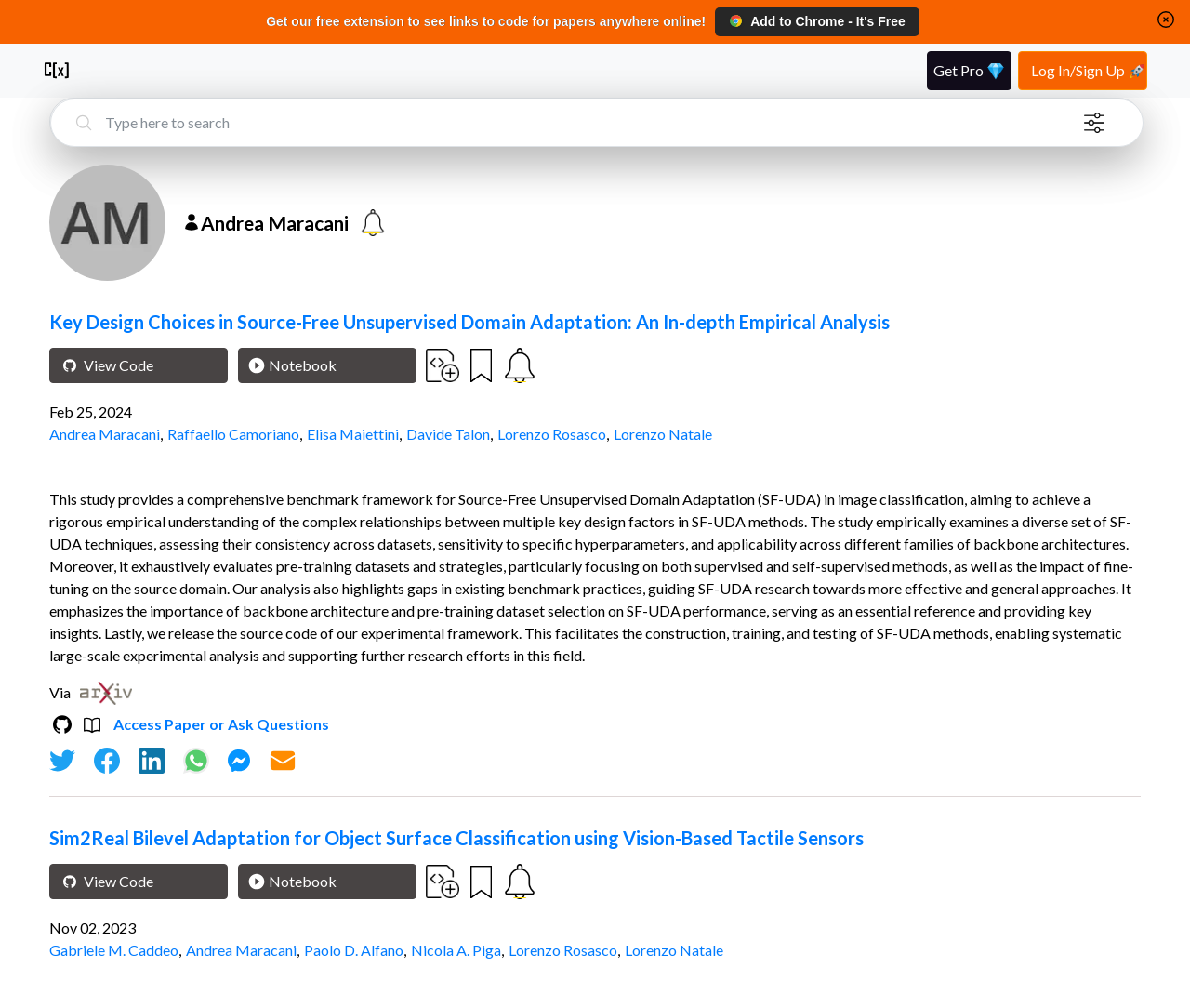Please specify the bounding box coordinates of the element that should be clicked to execute the given instruction: 'View another researcher's page'. Ensure the coordinates are four float numbers between 0 and 1, expressed as [left, top, right, bottom].

[0.042, 0.421, 0.135, 0.439]